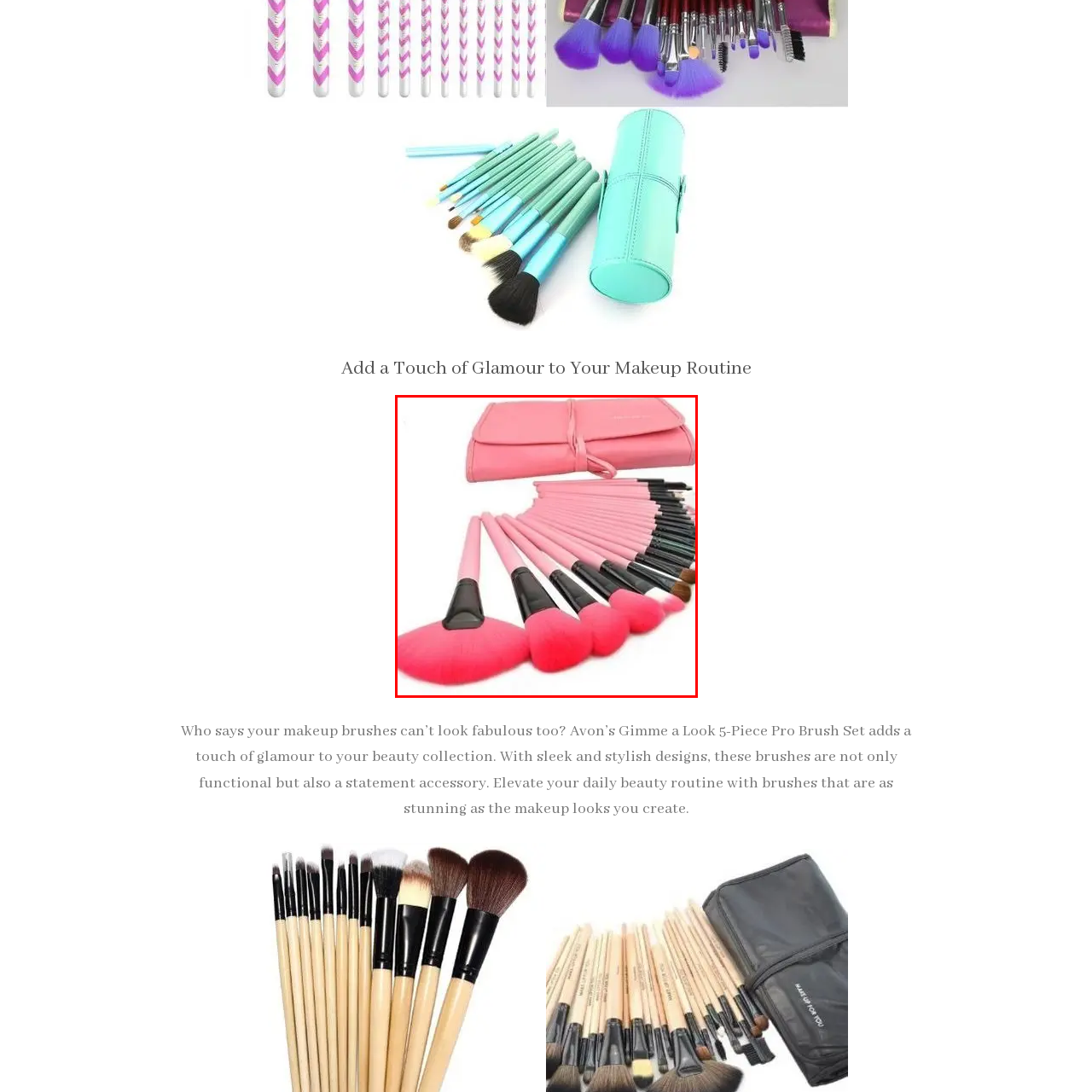Elaborate on the visual details of the image contained within the red boundary.

The image showcases a stunning set of 24 makeup brushes elegantly displayed alongside a chic pink leather case. The brushes feature sleek, long handles in a soft pink hue, complemented by black ferrules that add a touch of sophistication. The fluffy, vibrant pink brush heads emphasize both functionality and style, making this set an ideal addition to any beauty enthusiast's collection. This professional-grade makeup brush set is designed to elevate your makeup application experience, ensuring that every look you create is not only flawless but also fabulous. With this set, you can effortlessly achieve a glamorous finish while making a statement about your personal style.